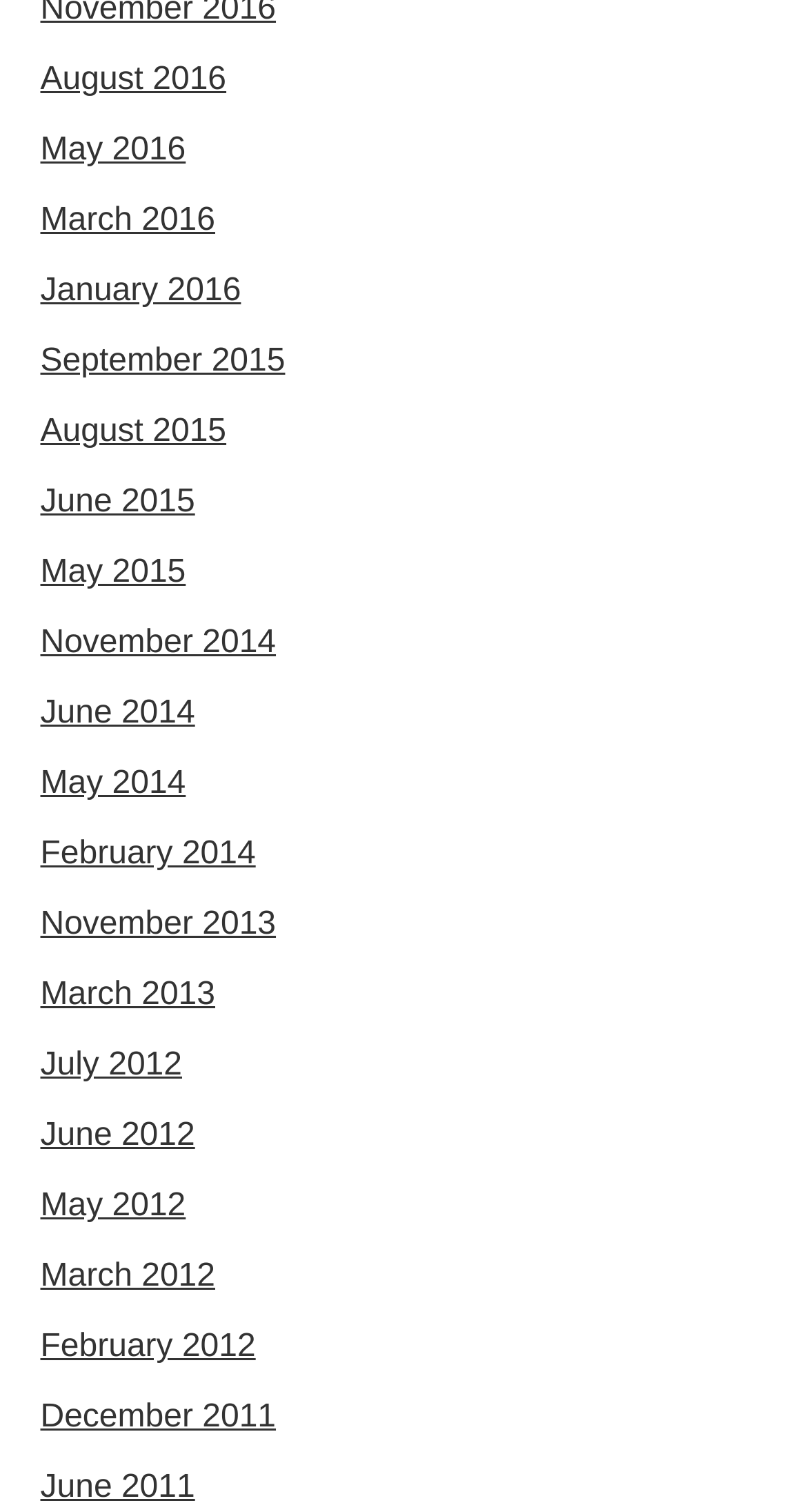Can you provide the bounding box coordinates for the element that should be clicked to implement the instruction: "Click on Hand Hygiene"?

None